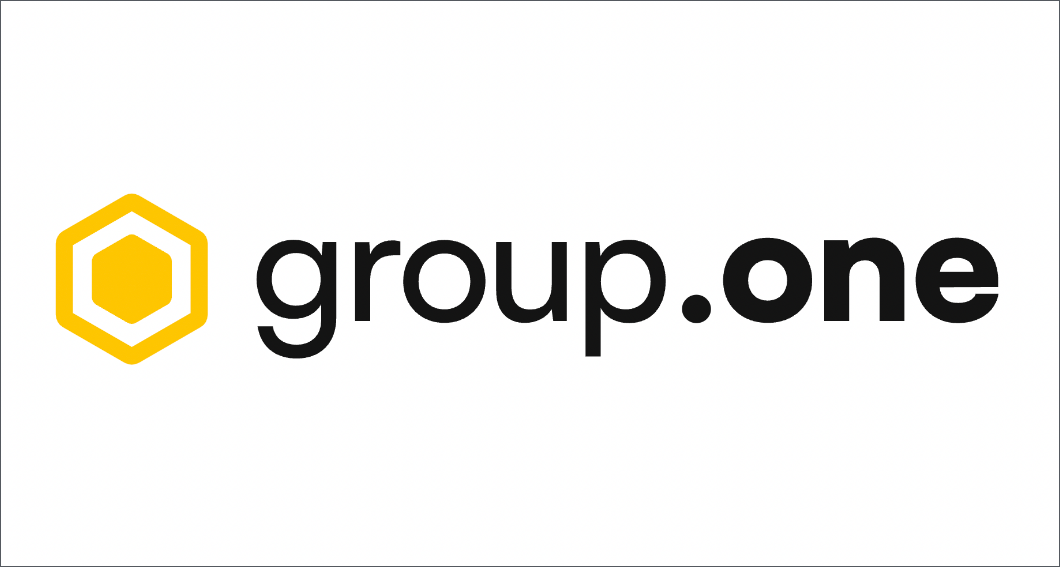What type of services does 'group.one' provide?
Based on the screenshot, answer the question with a single word or phrase.

Cloud hosting and digital marketing